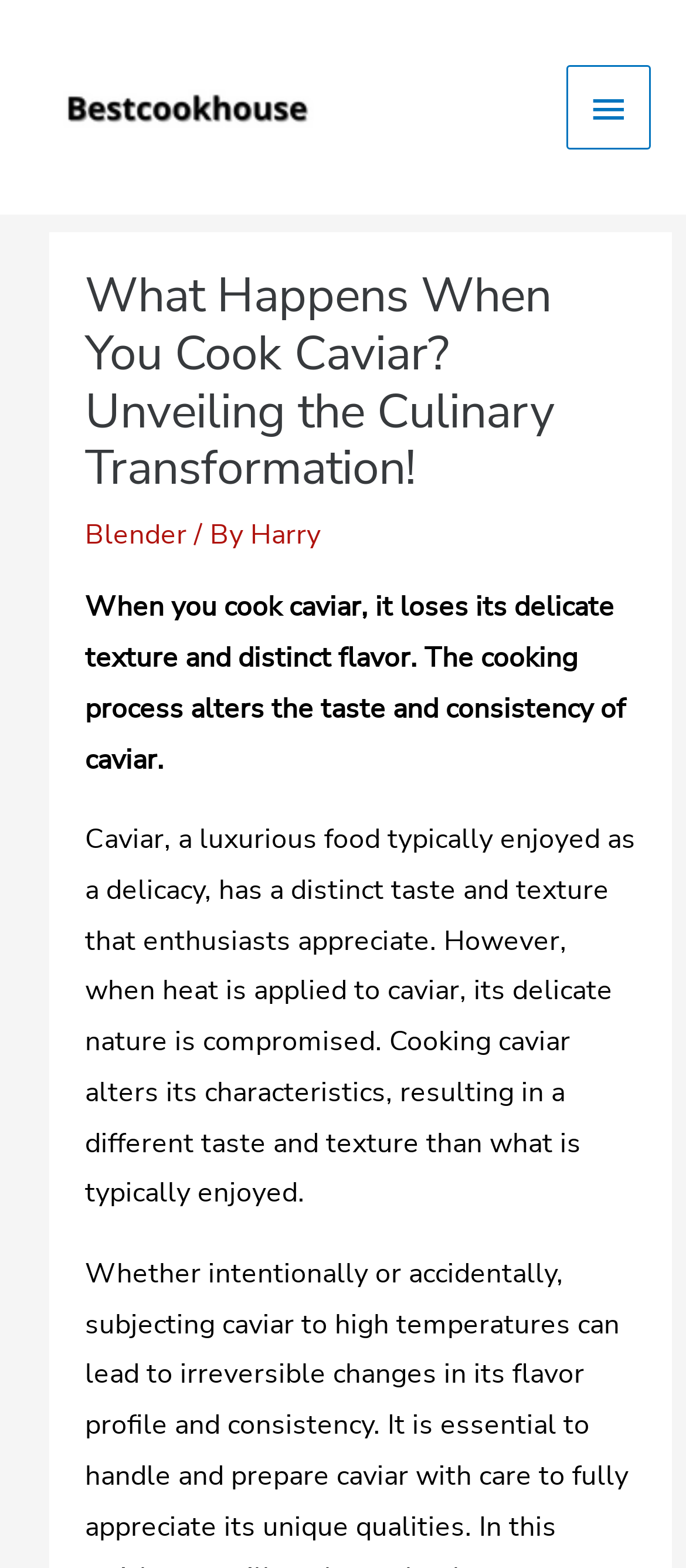Is the main menu expanded?
Using the image, provide a detailed and thorough answer to the question.

The main menu button has an attribute 'expanded' set to 'False', indicating that the main menu is not expanded.